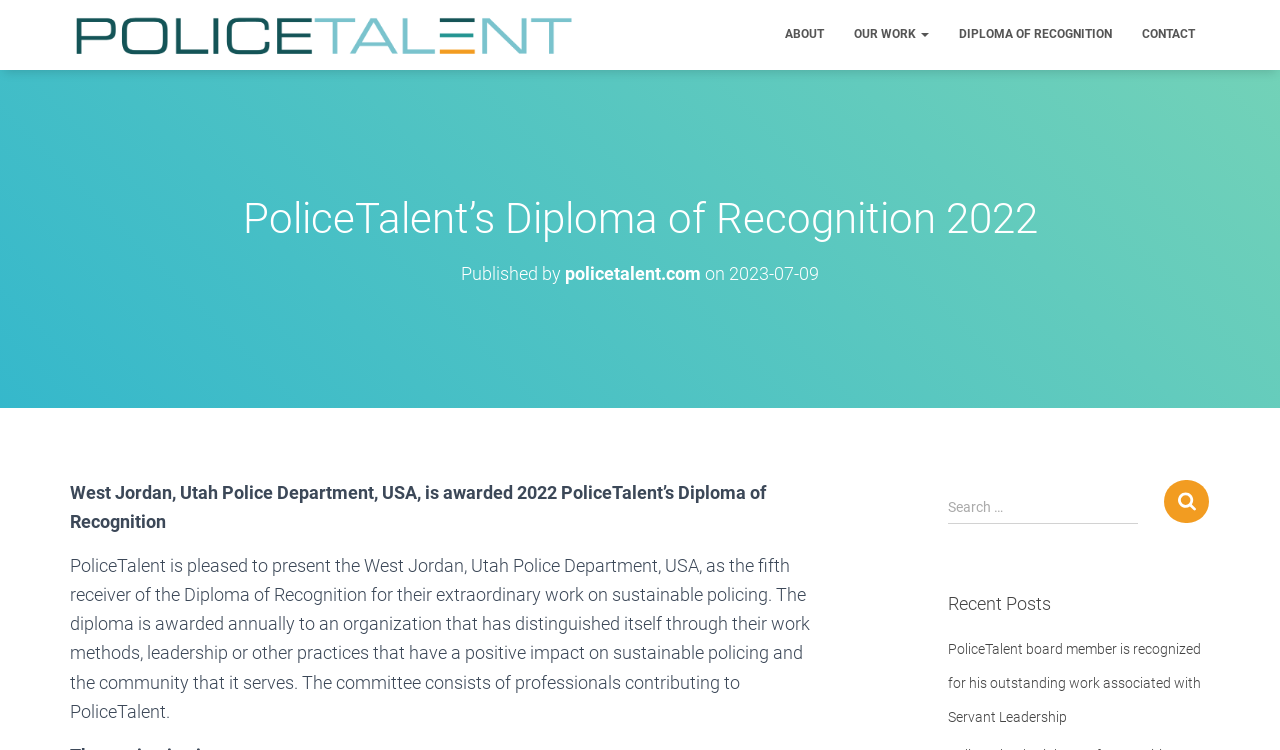Identify and extract the main heading of the webpage.

PoliceTalent’s Diploma of Recognition 2022